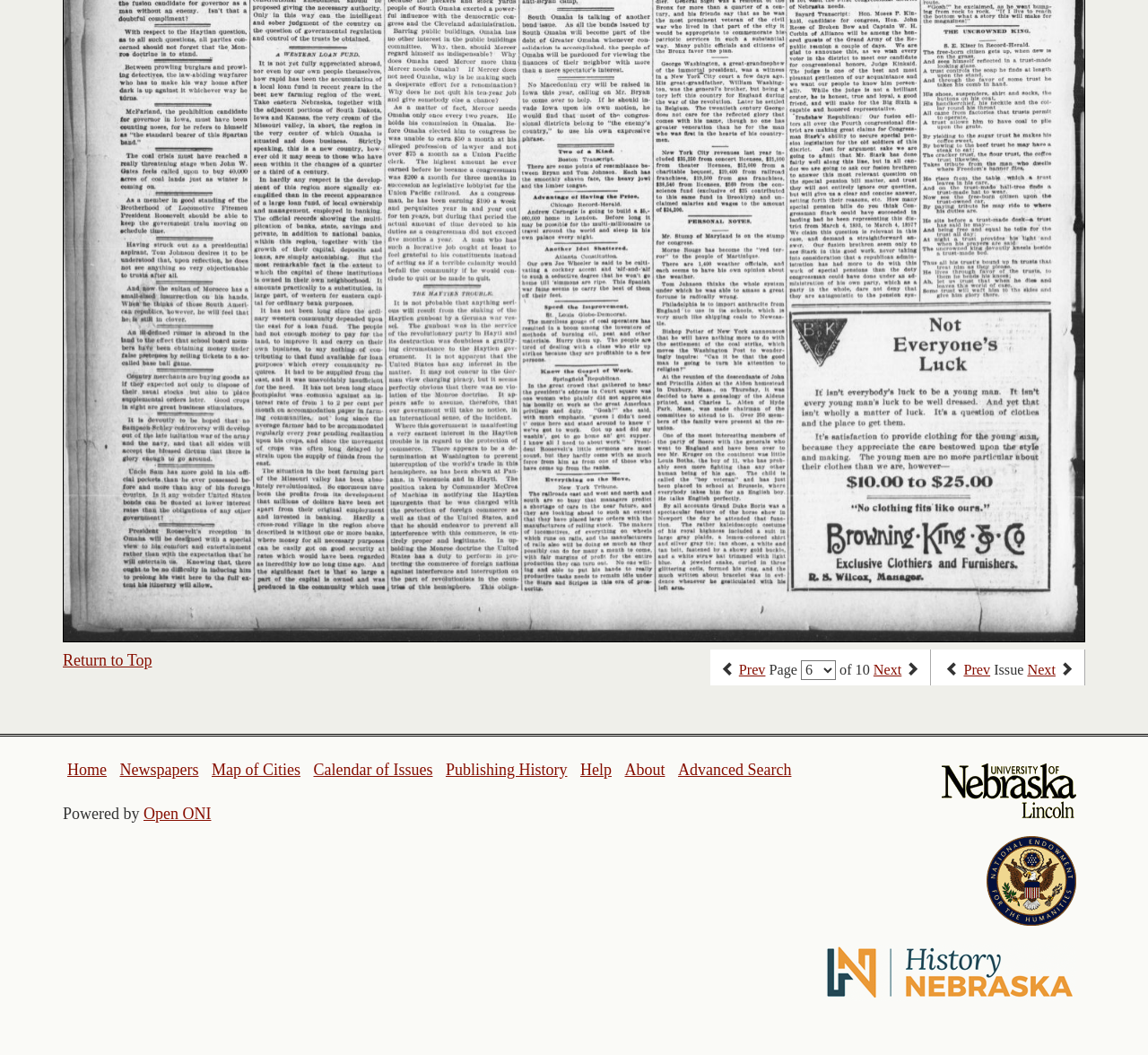From the webpage screenshot, predict the bounding box coordinates (top-left x, top-left y, bottom-right x, bottom-right y) for the UI element described here: Publishing History

[0.388, 0.721, 0.494, 0.738]